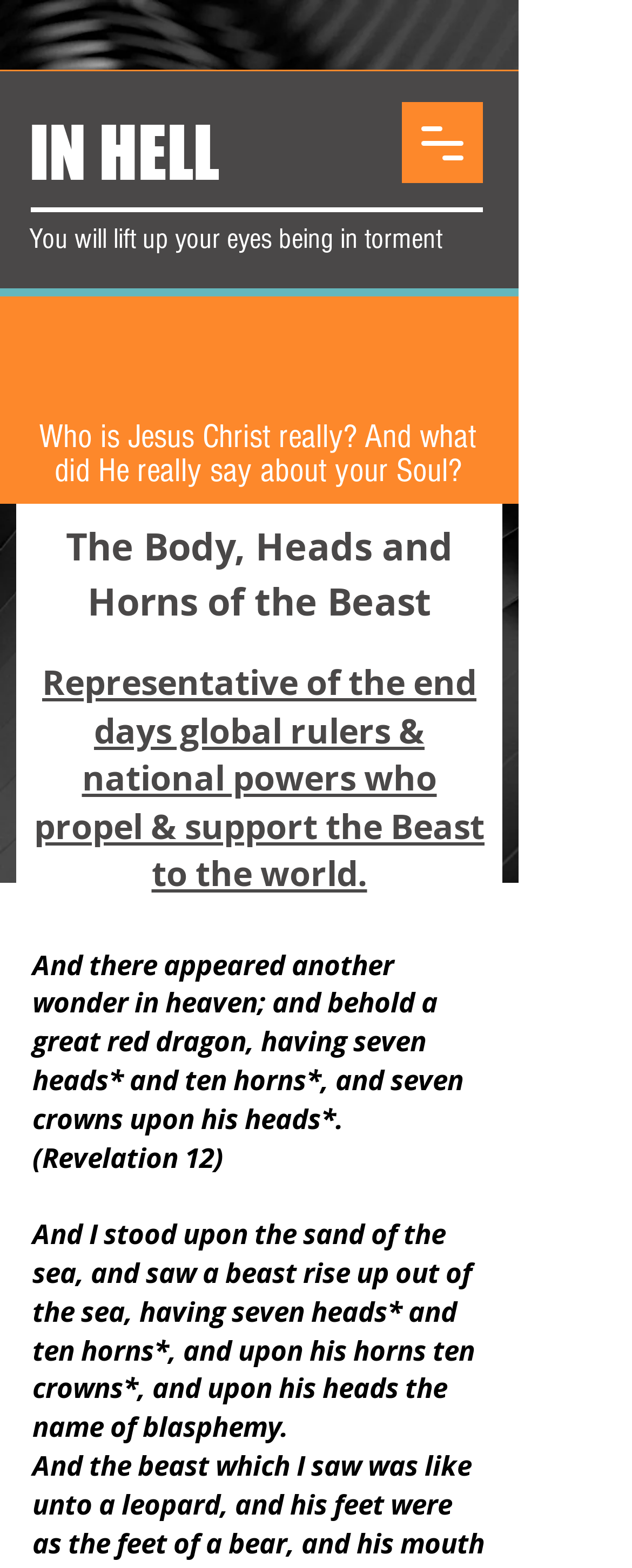Please find the bounding box for the following UI element description. Provide the coordinates in (top-left x, top-left y, bottom-right x, bottom-right y) format, with values between 0 and 1: I

[0.046, 0.07, 0.077, 0.124]